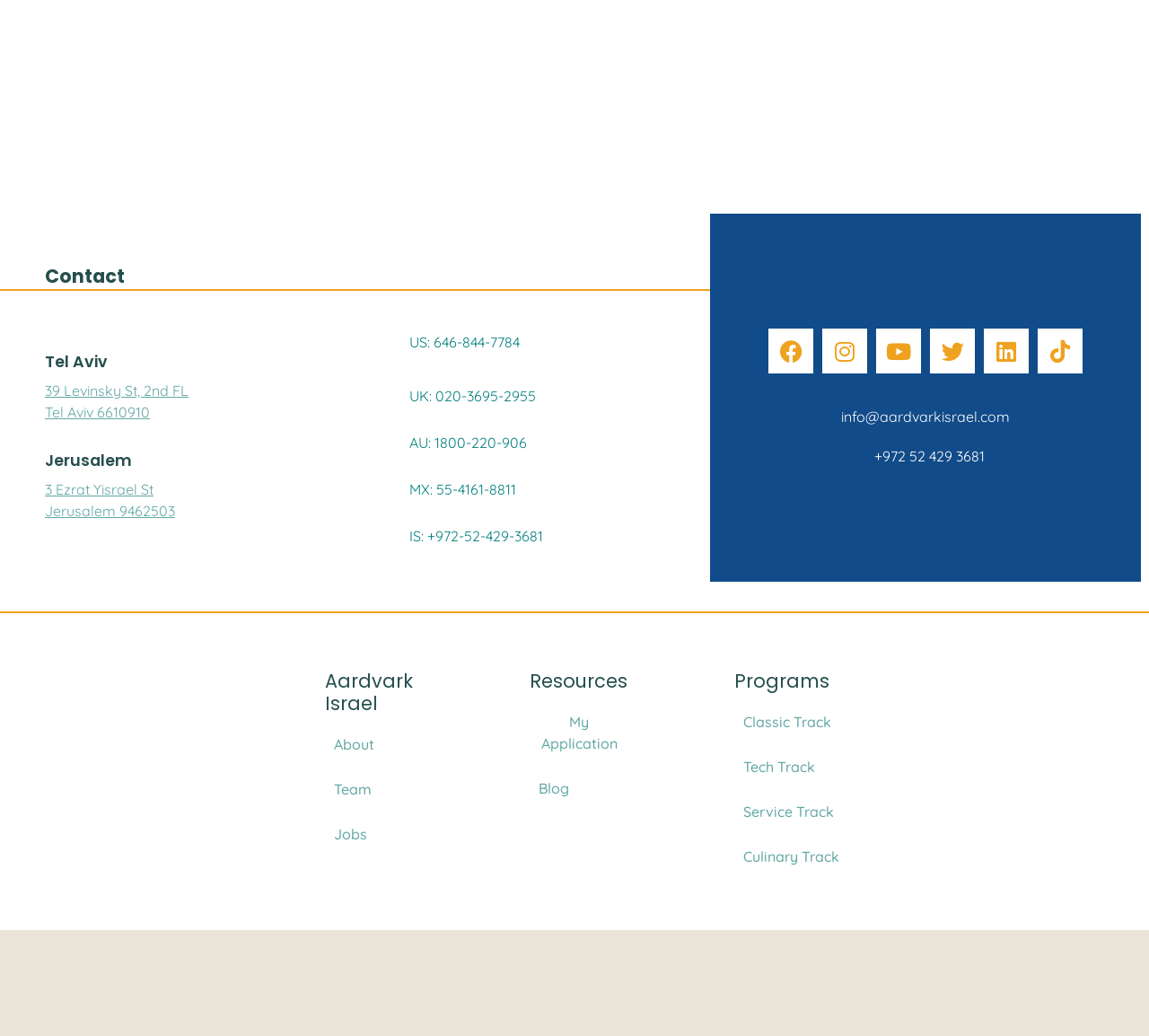Please indicate the bounding box coordinates of the element's region to be clicked to achieve the instruction: "View On Trend Items". Provide the coordinates as four float numbers between 0 and 1, i.e., [left, top, right, bottom].

None